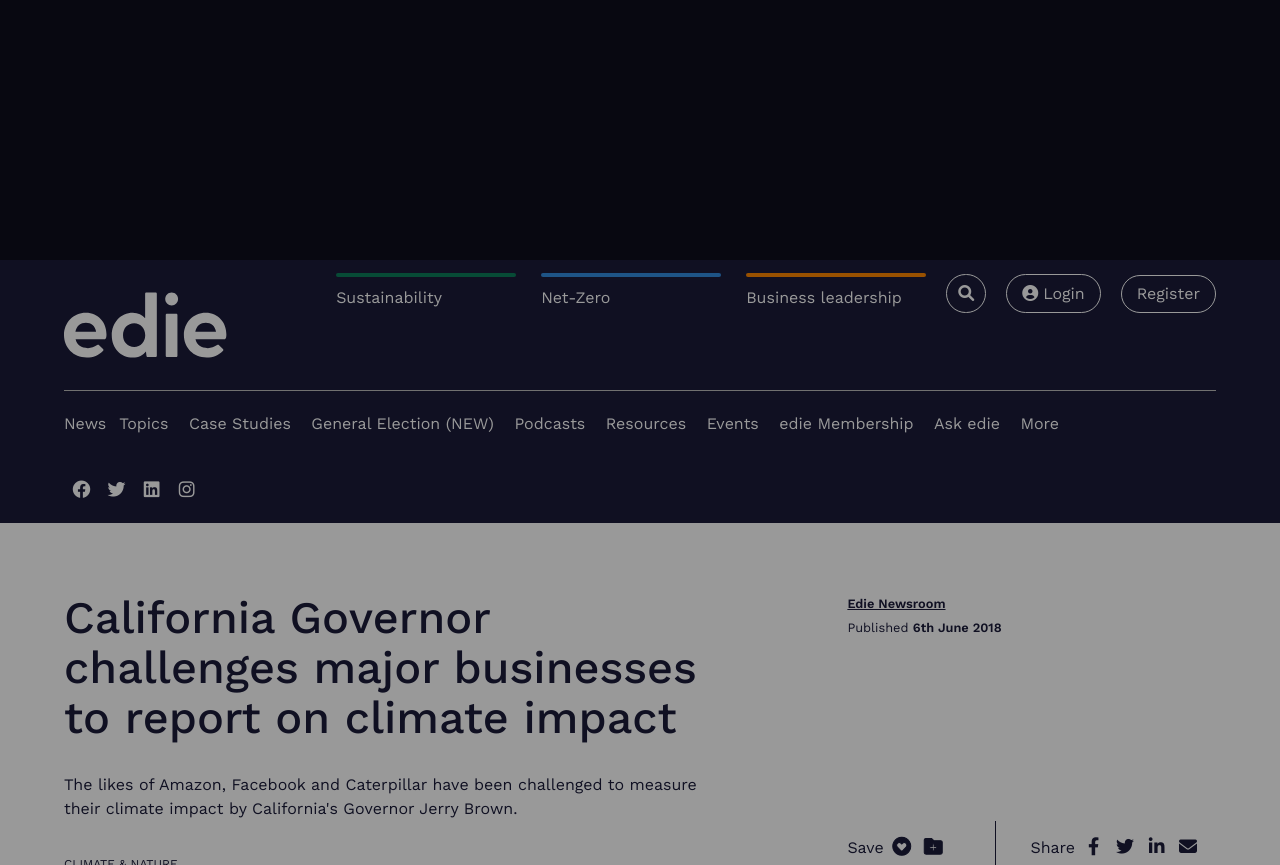Please identify the bounding box coordinates of the region to click in order to complete the given instruction: "Navigate to the Sustainability page". The coordinates should be four float numbers between 0 and 1, i.e., [left, top, right, bottom].

[0.263, 0.327, 0.403, 0.361]